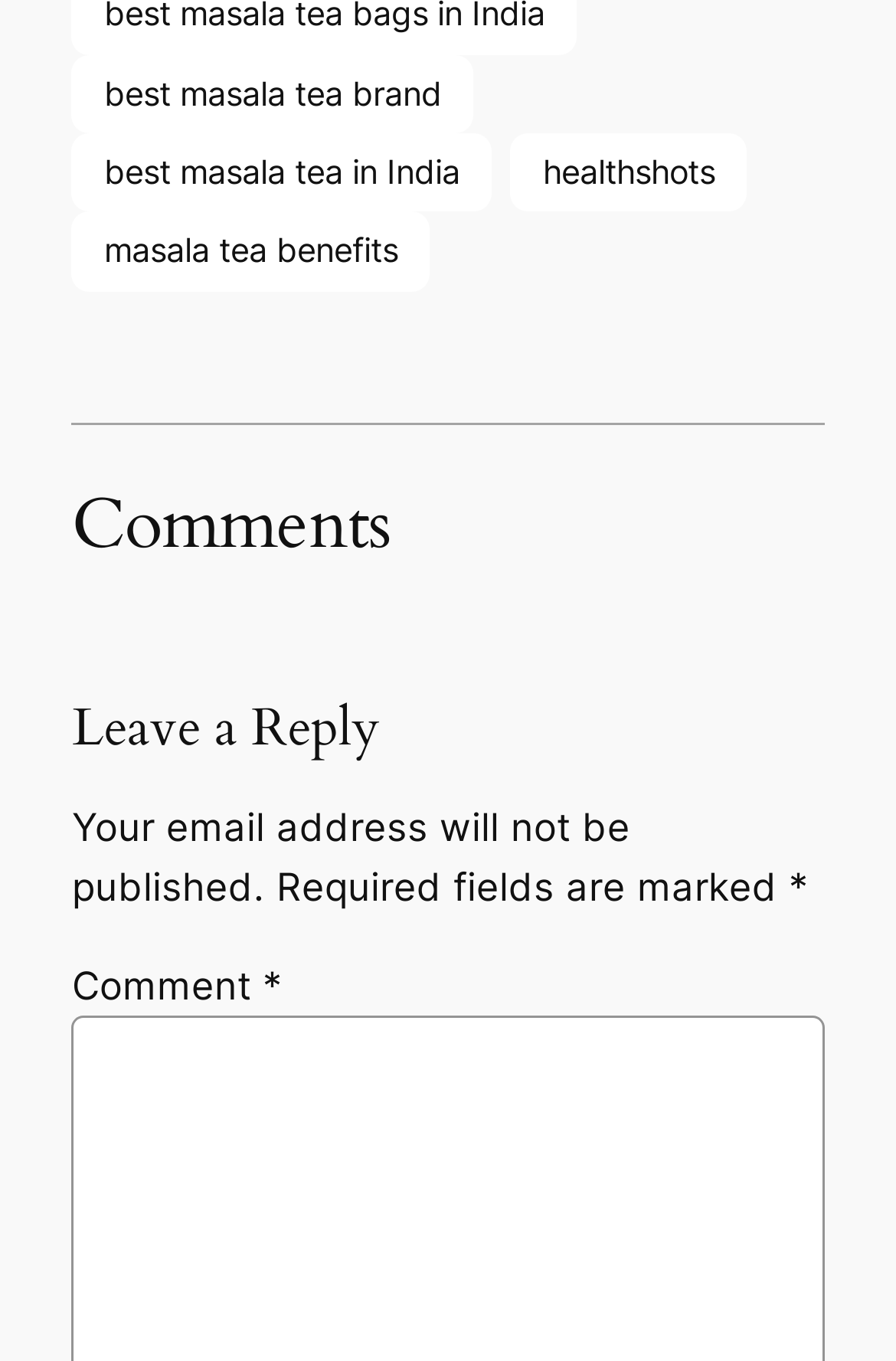Using the description: "We use cookiesRead more", identify the bounding box of the corresponding UI element in the screenshot.

None